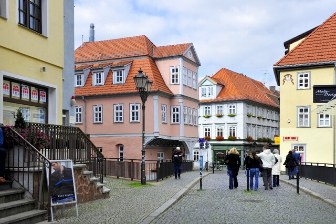What kind of shops can be found in Lange Brücke?
Provide a comprehensive and detailed answer to the question.

The caption states that Lange Brücke offers a 'delightful shopping experience amidst a picturesque urban landscape' and that it has an 'eclectic mix of small boutiques, cafes, and artisan shops', indicating the types of shops that can be found in the area.